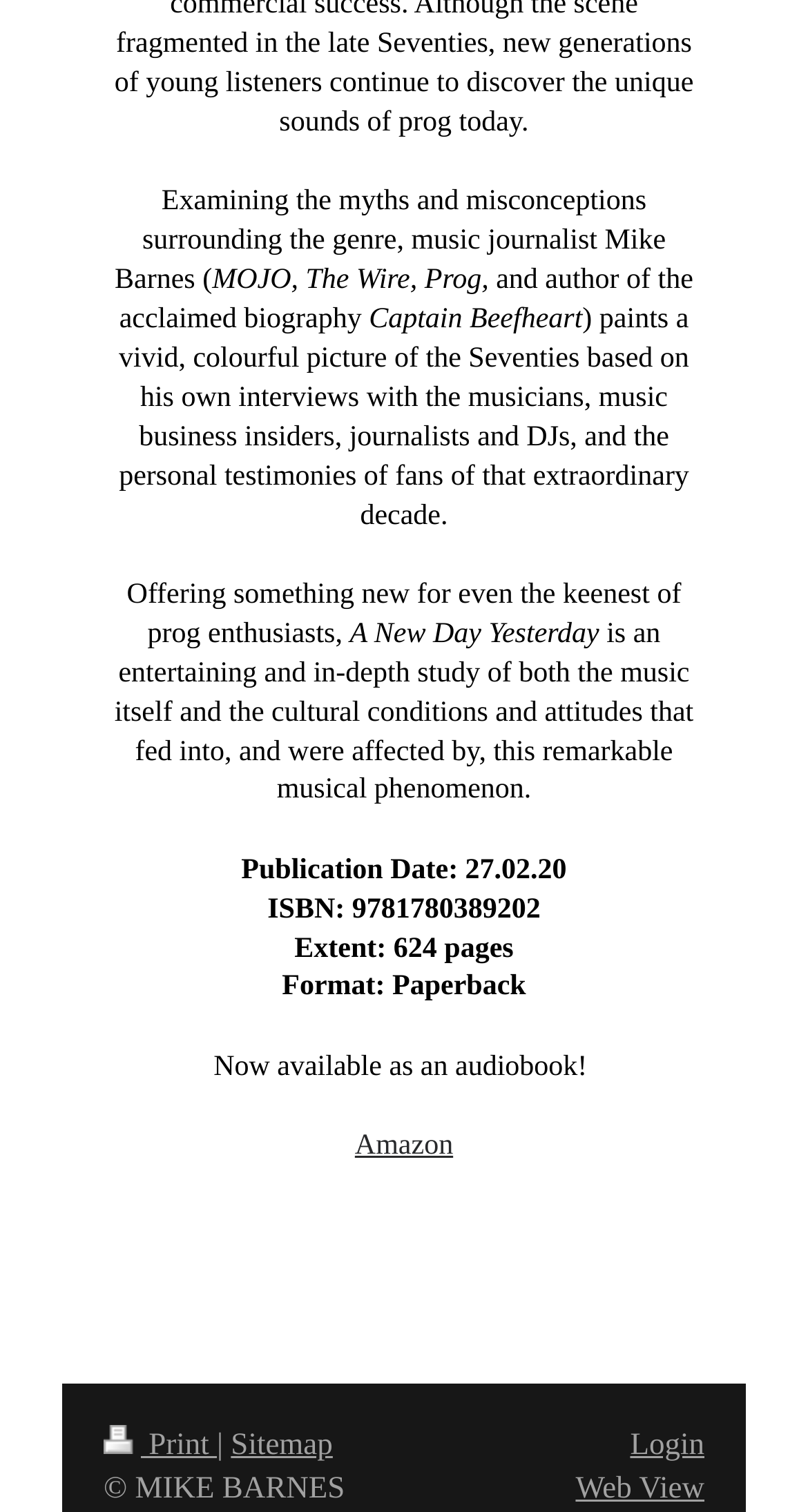Provide a brief response to the question below using a single word or phrase: 
What is the title of the book?

A New Day Yesterday